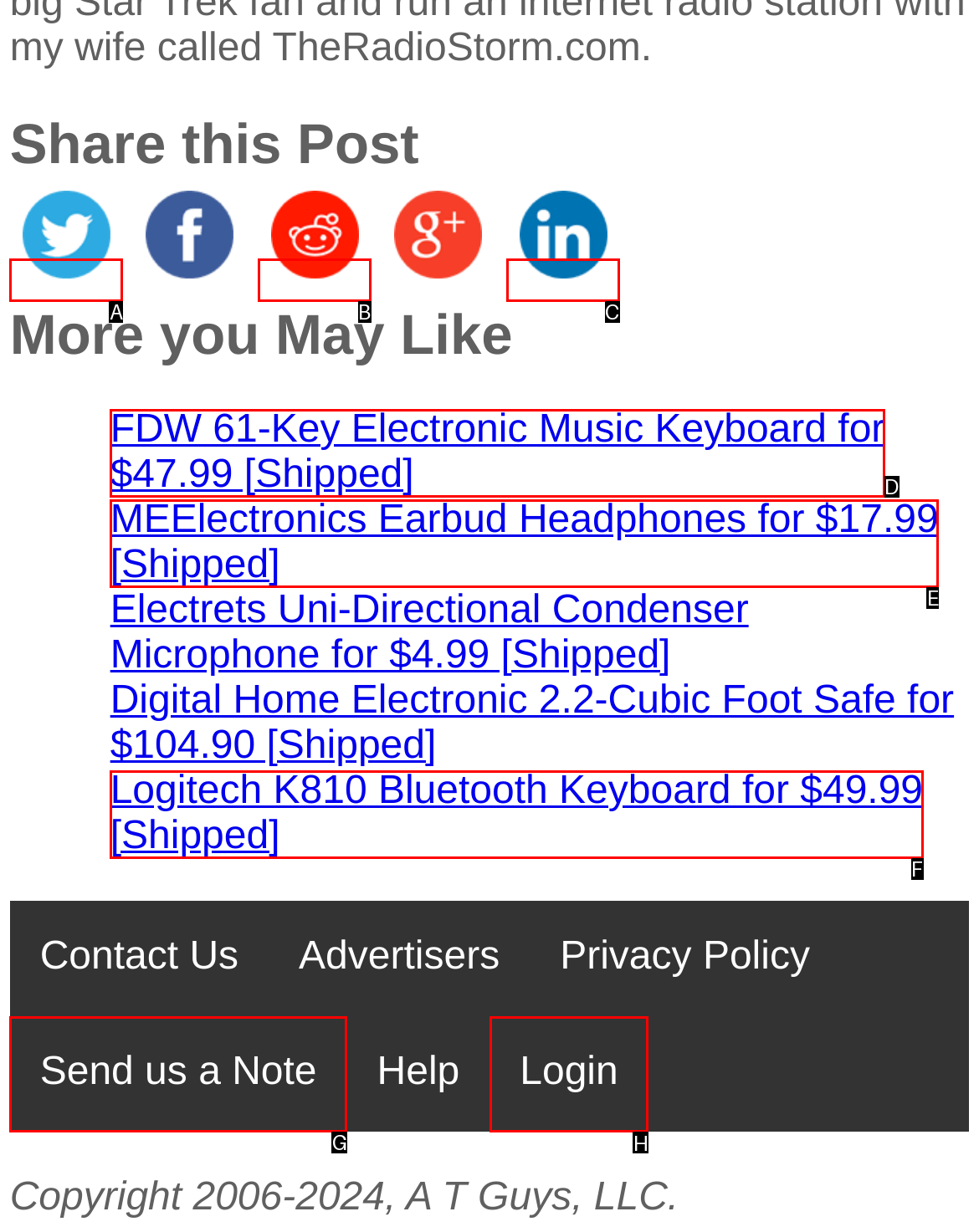Which lettered option should I select to achieve the task: Login to your account according to the highlighted elements in the screenshot?

H